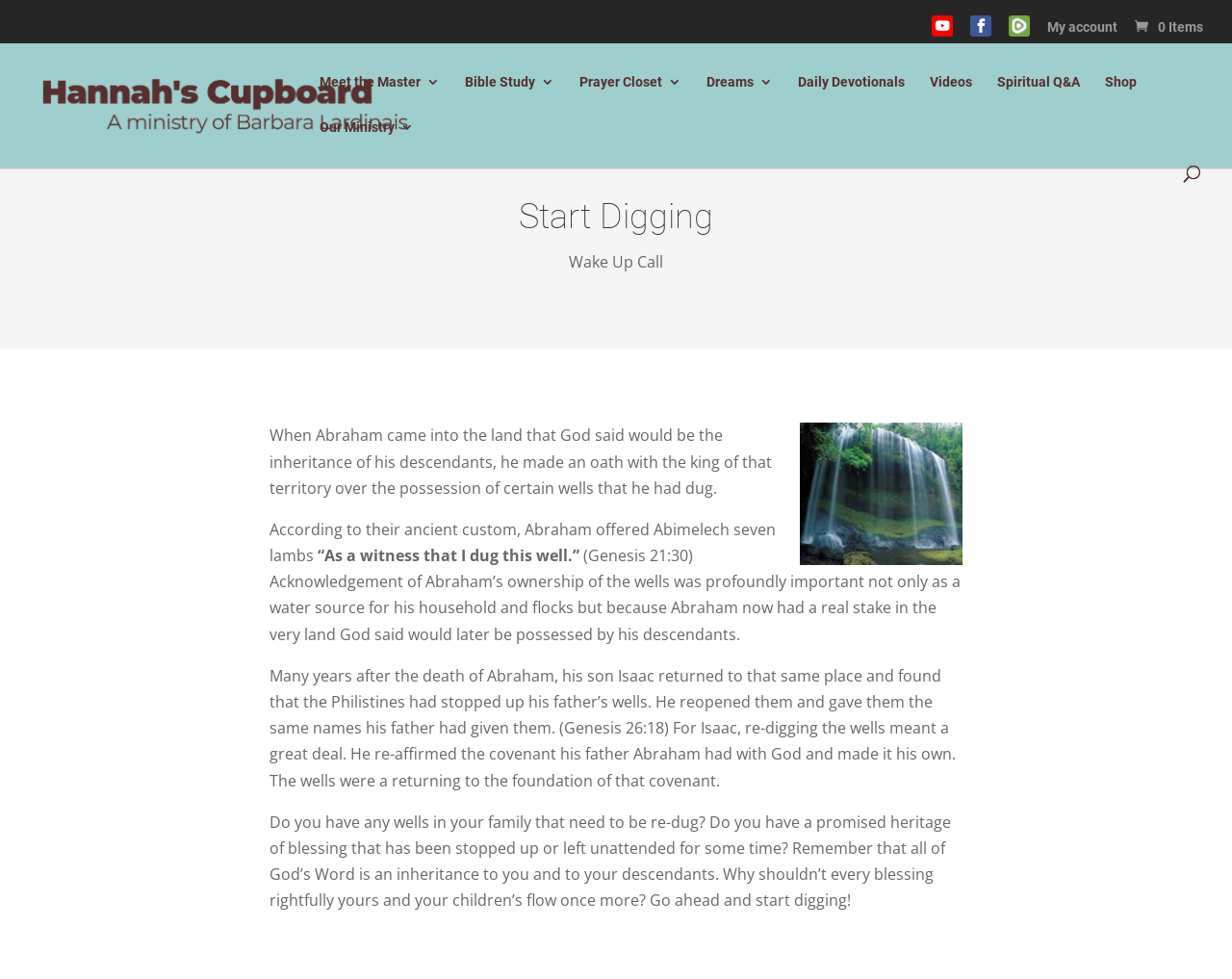Given the element description "Shop" in the screenshot, predict the bounding box coordinates of that UI element.

[0.897, 0.077, 0.923, 0.123]